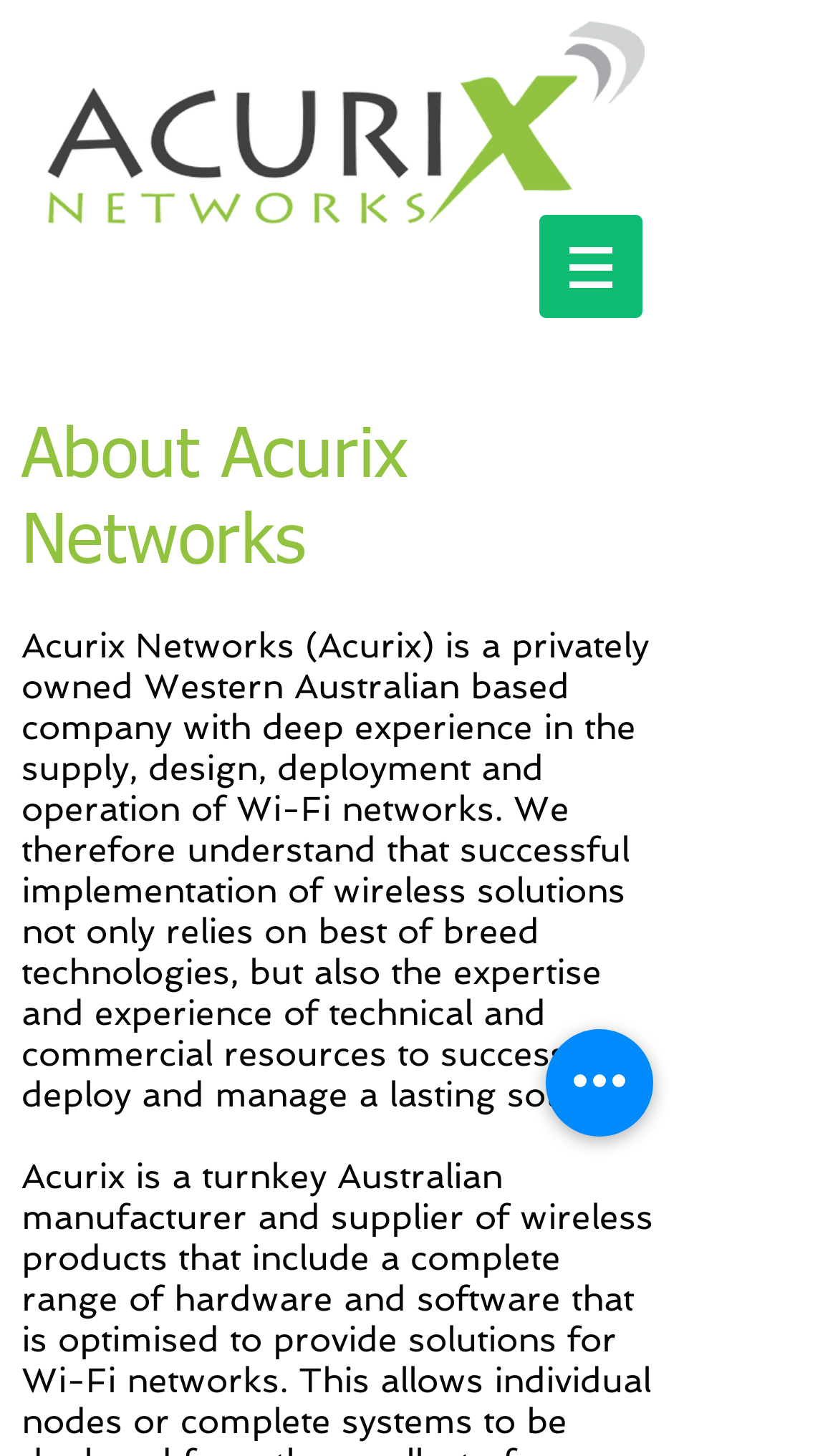What type of networks does the company specialize in?
Could you please answer the question thoroughly and with as much detail as possible?

According to the webpage content, specifically the StaticText element with the text '...deep experience in the supply, design, deployment and operation of Wi-Fi networks...', we can determine that the company specializes in Wi-Fi networks.